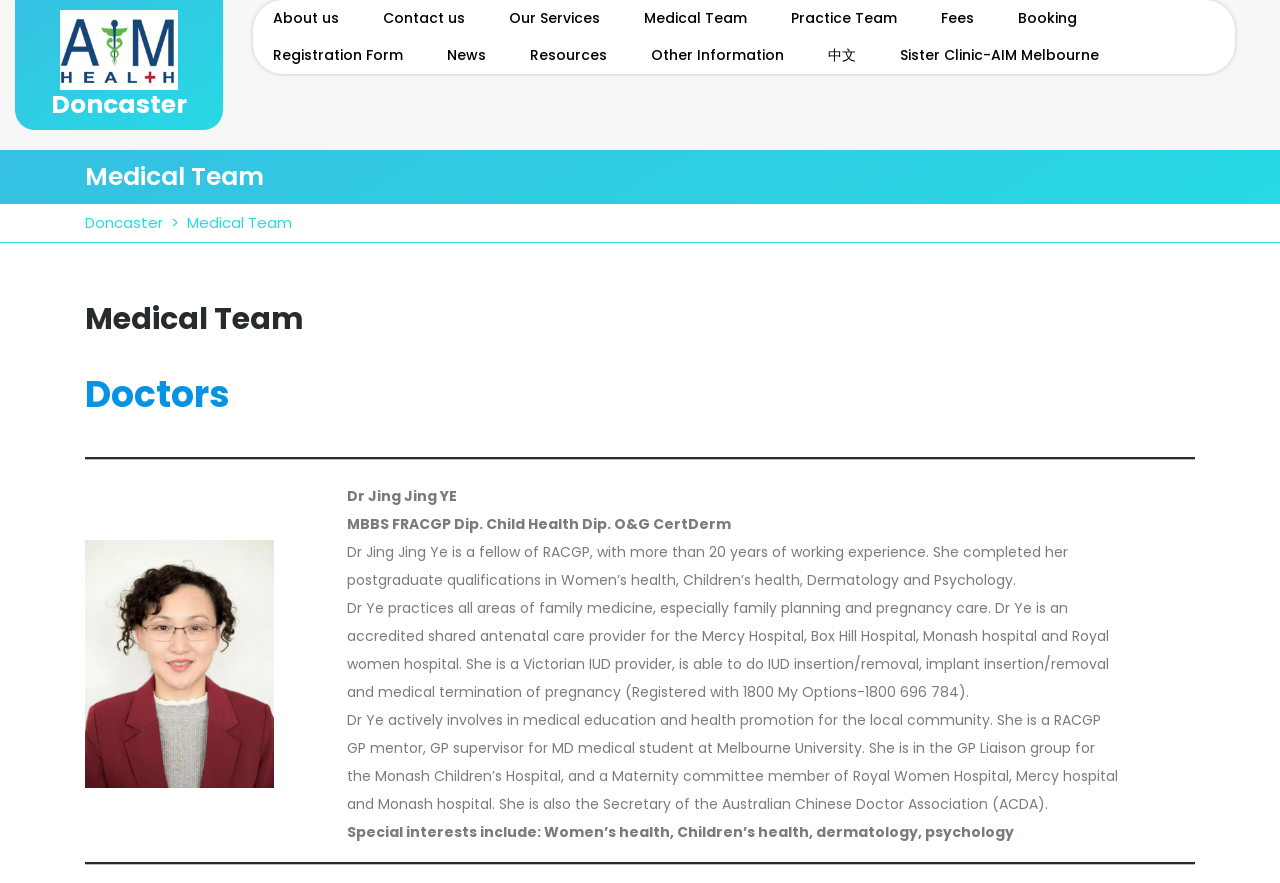Please find the bounding box coordinates in the format (top-left x, top-left y, bottom-right x, bottom-right y) for the given element description. Ensure the coordinates are floating point numbers between 0 and 1. Description: Resources

[0.399, 0.042, 0.49, 0.084]